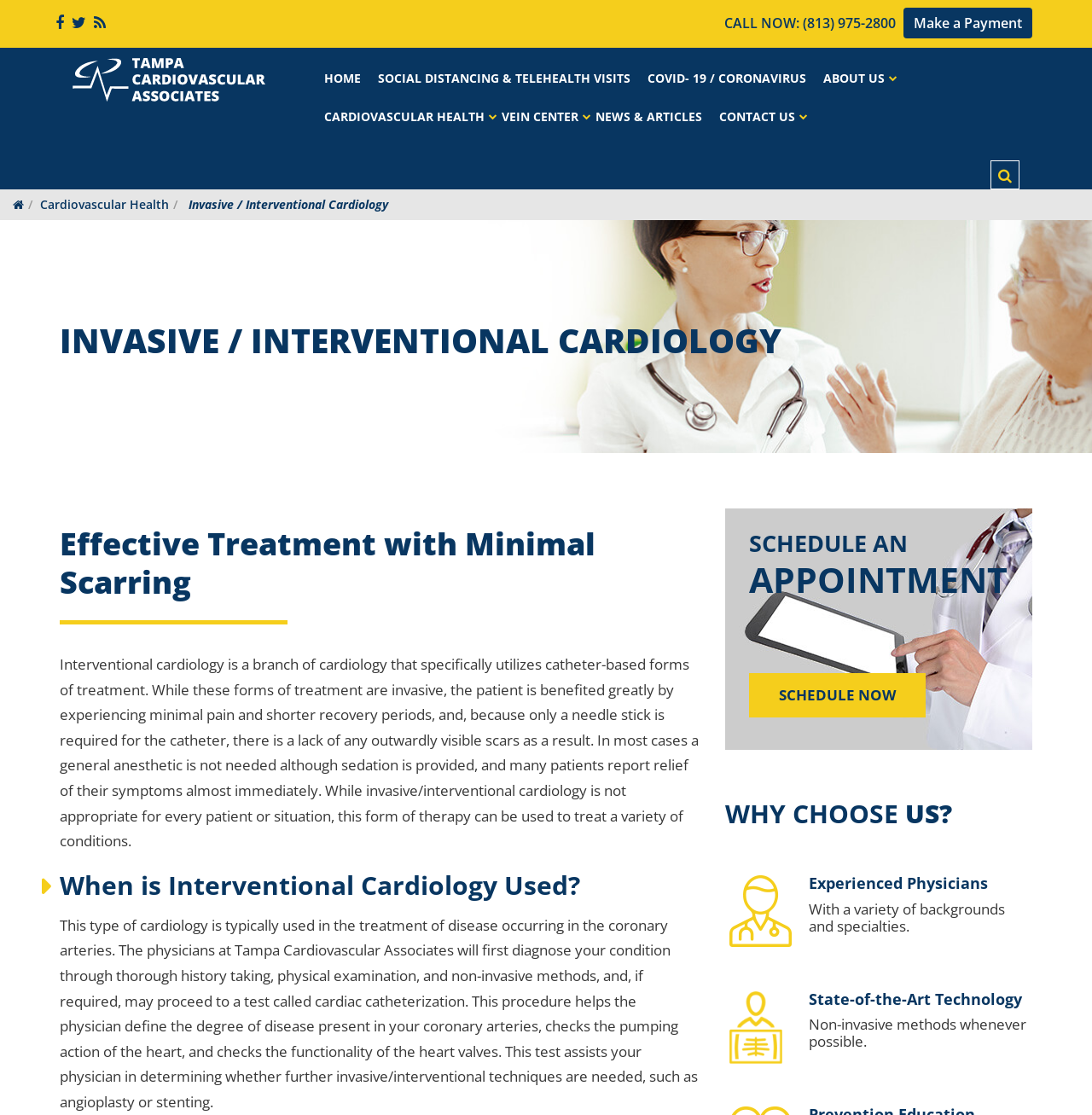What is the purpose of cardiac catheterization?
Offer a detailed and full explanation in response to the question.

I found this information by reading the paragraph under the 'When is Interventional Cardiology Used?' heading. It states that cardiac catheterization is a test that helps physicians define the degree of disease present in coronary arteries.